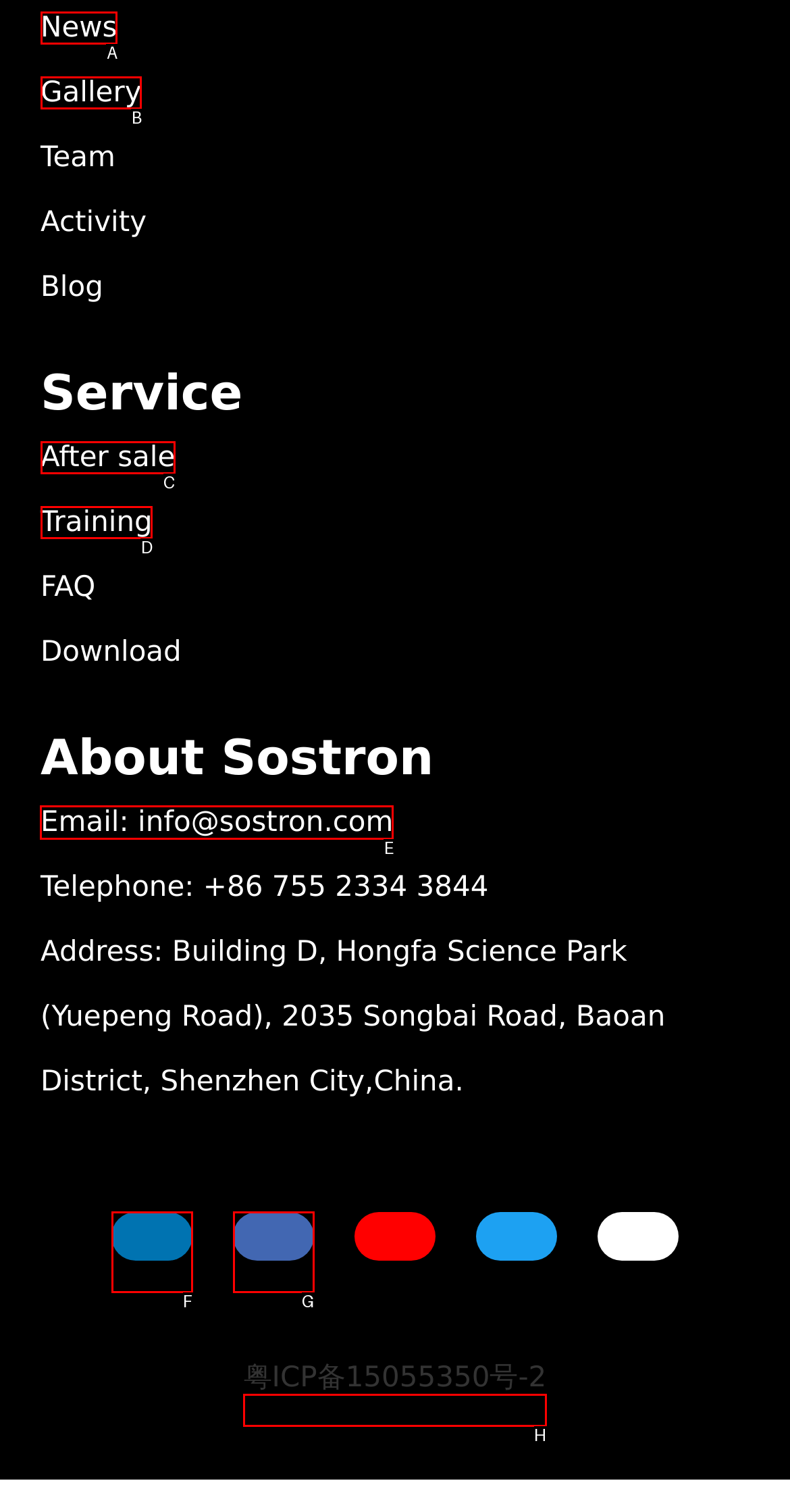Identify the HTML element to select in order to accomplish the following task: Contact via email
Reply with the letter of the chosen option from the given choices directly.

E